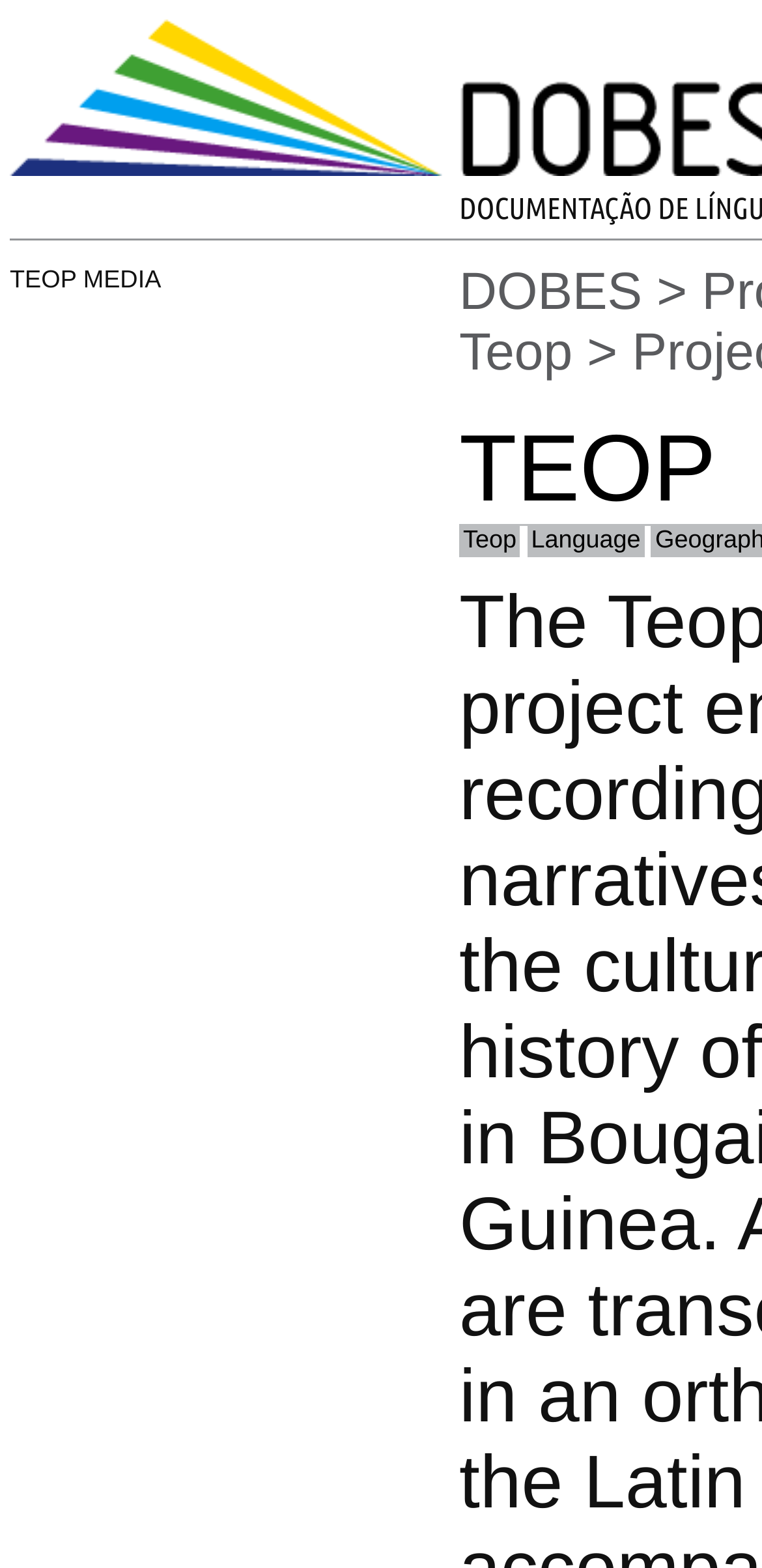Using a single word or phrase, answer the following question: 
How many links are there on the webpage?

4